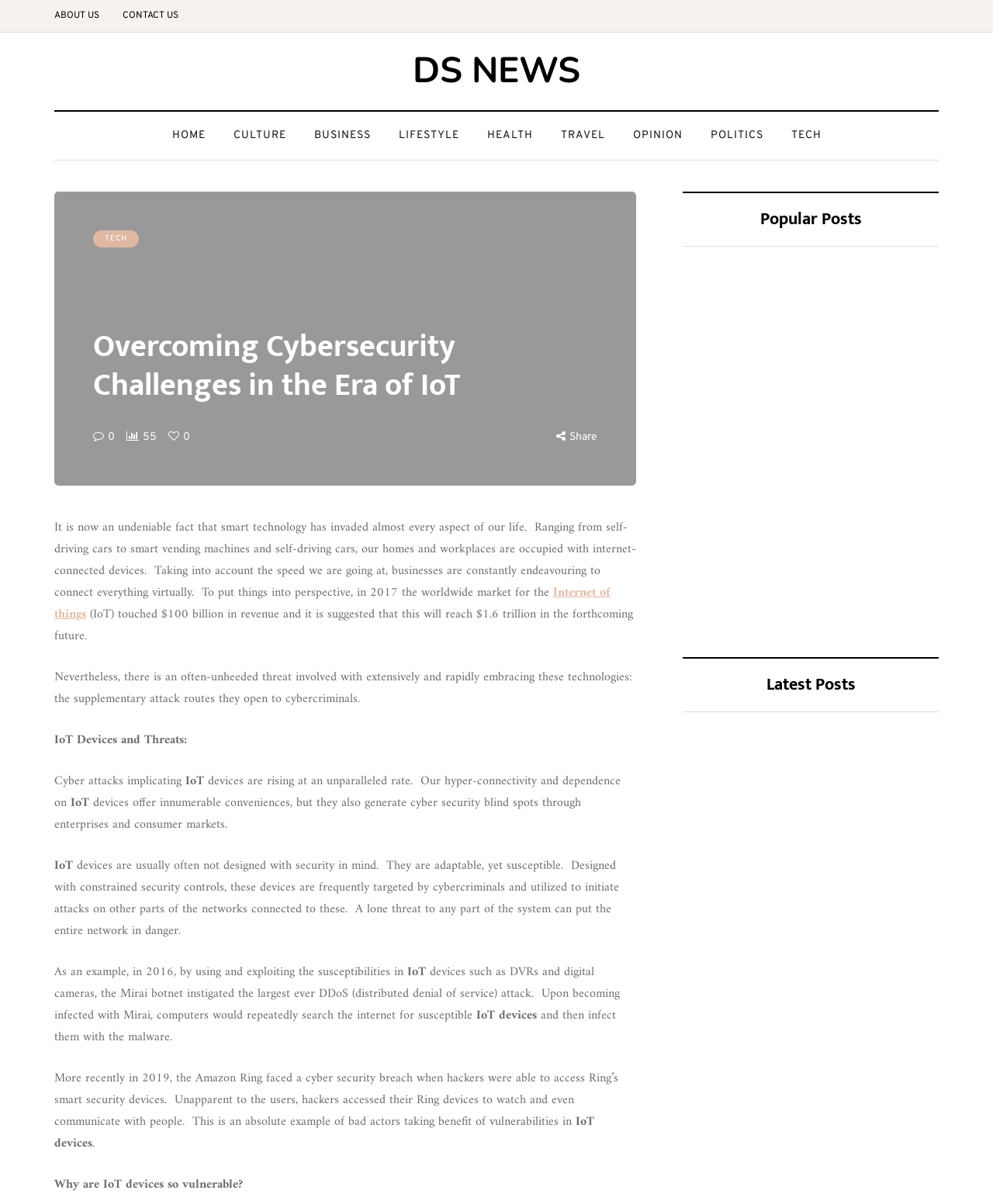Locate the UI element that matches the description DS NEWS in the webpage screenshot. Return the bounding box coordinates in the format (top-left x, top-left y, bottom-right x, bottom-right y), with values ranging from 0 to 1.

[0.416, 0.038, 0.584, 0.079]